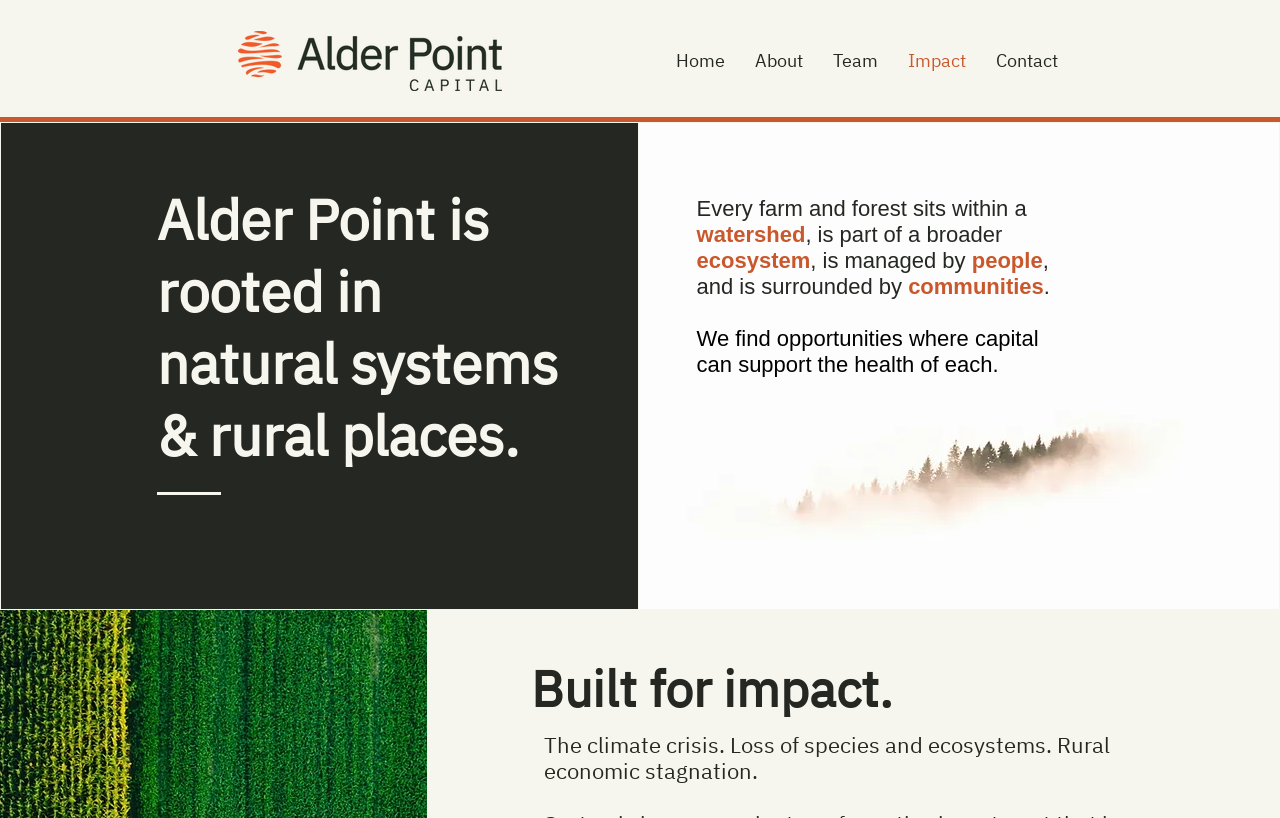What is the logo image filename?
Using the image, answer in one word or phrase.

AlderPointCapital_logo.png